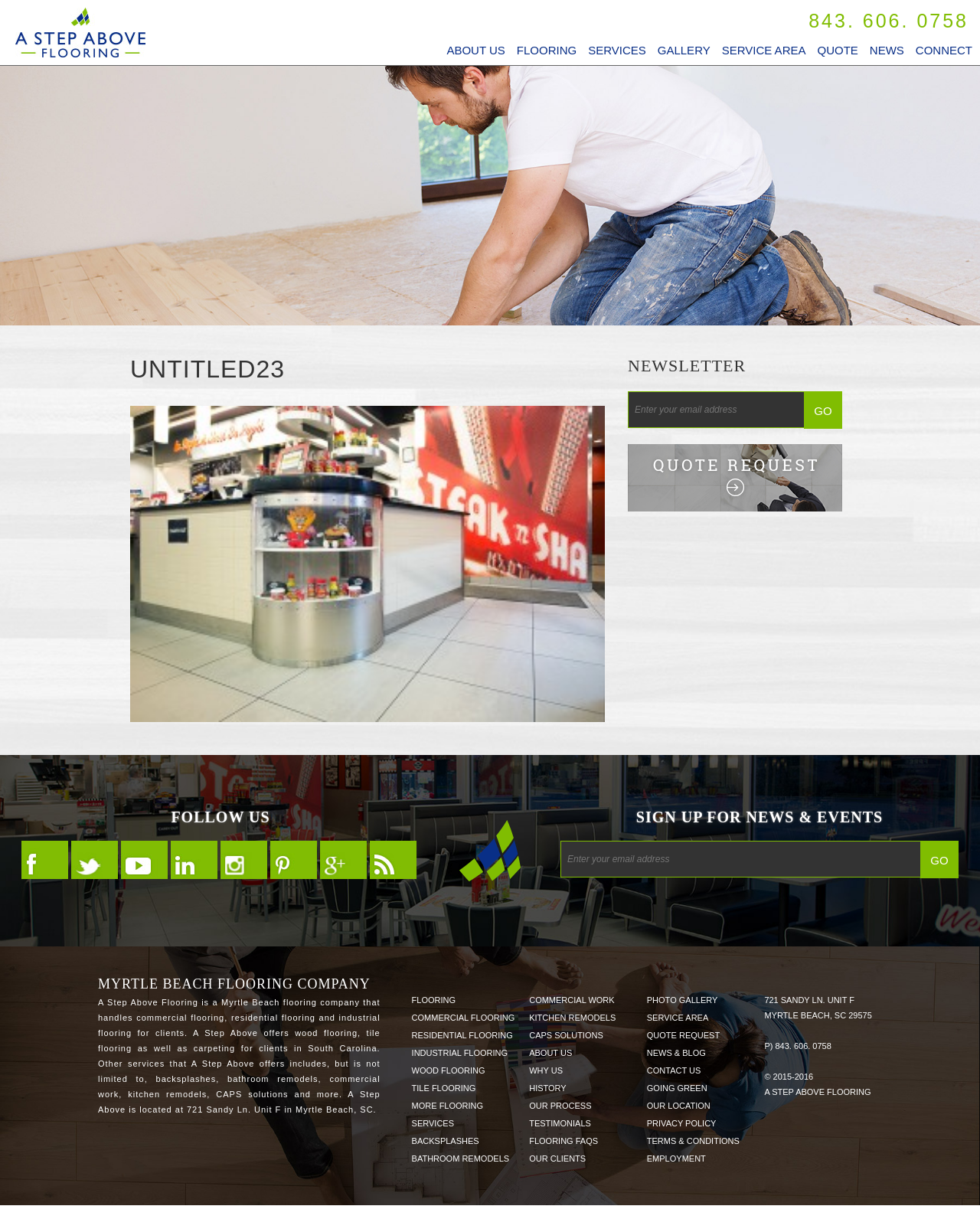Please answer the following query using a single word or phrase: 
What is the company name of this flooring website?

A Step Above Flooring